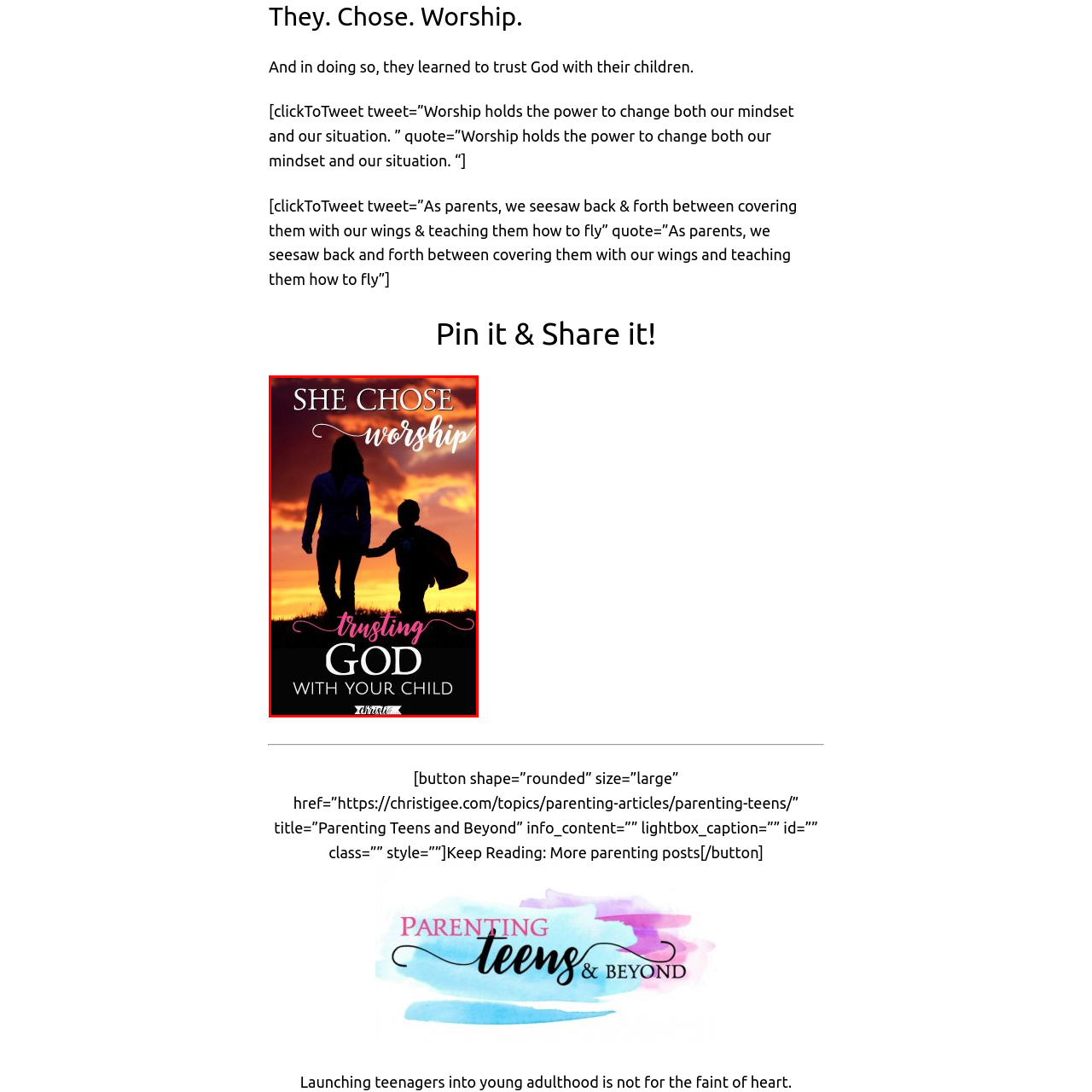Look closely at the image surrounded by the red box, What is the theme of the message 'trusting GOD WITH YOUR CHILD'? Give your answer as a single word or phrase.

Parenting through faith